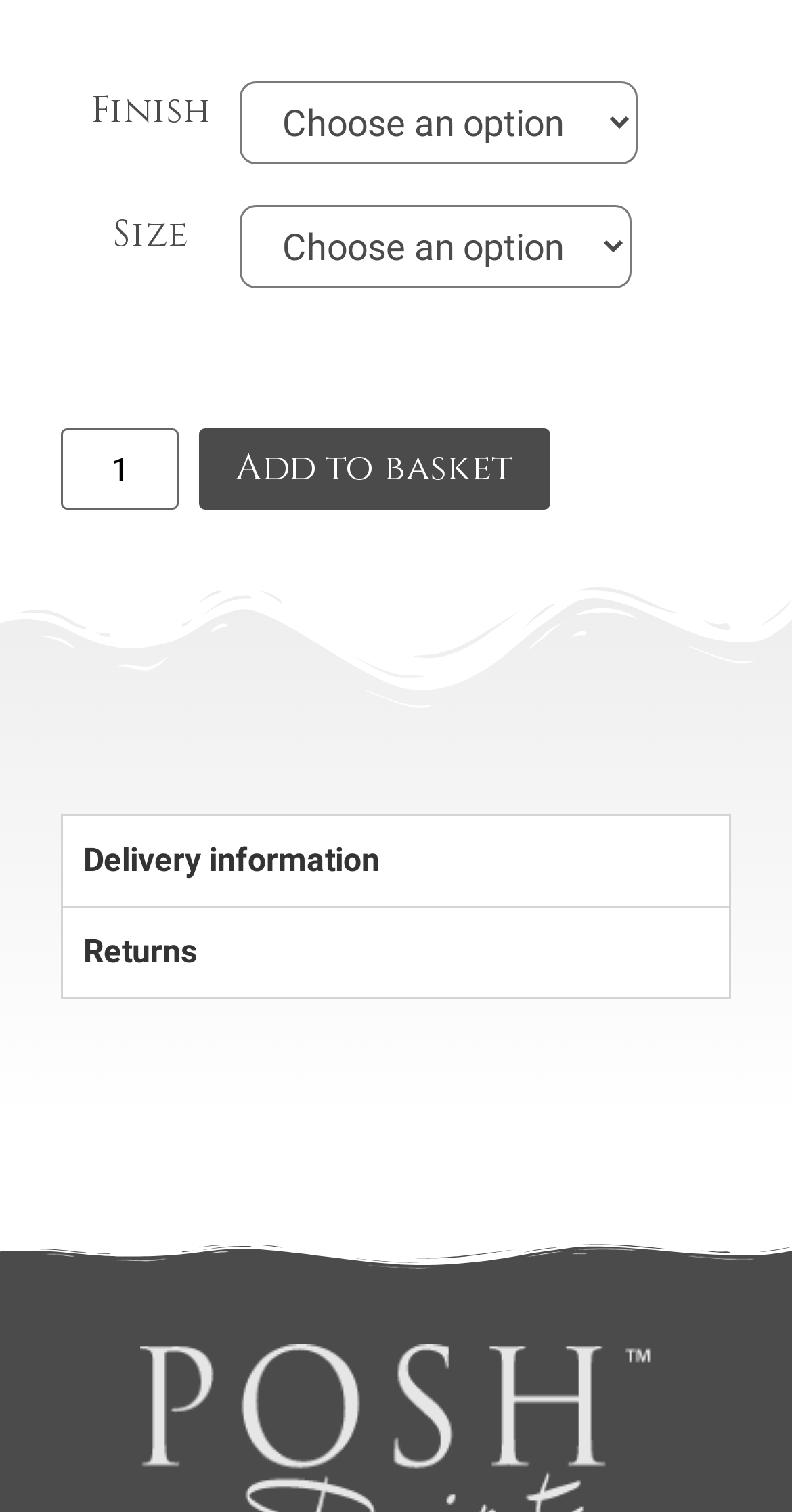Using a single word or phrase, answer the following question: 
How many tabs are available?

2